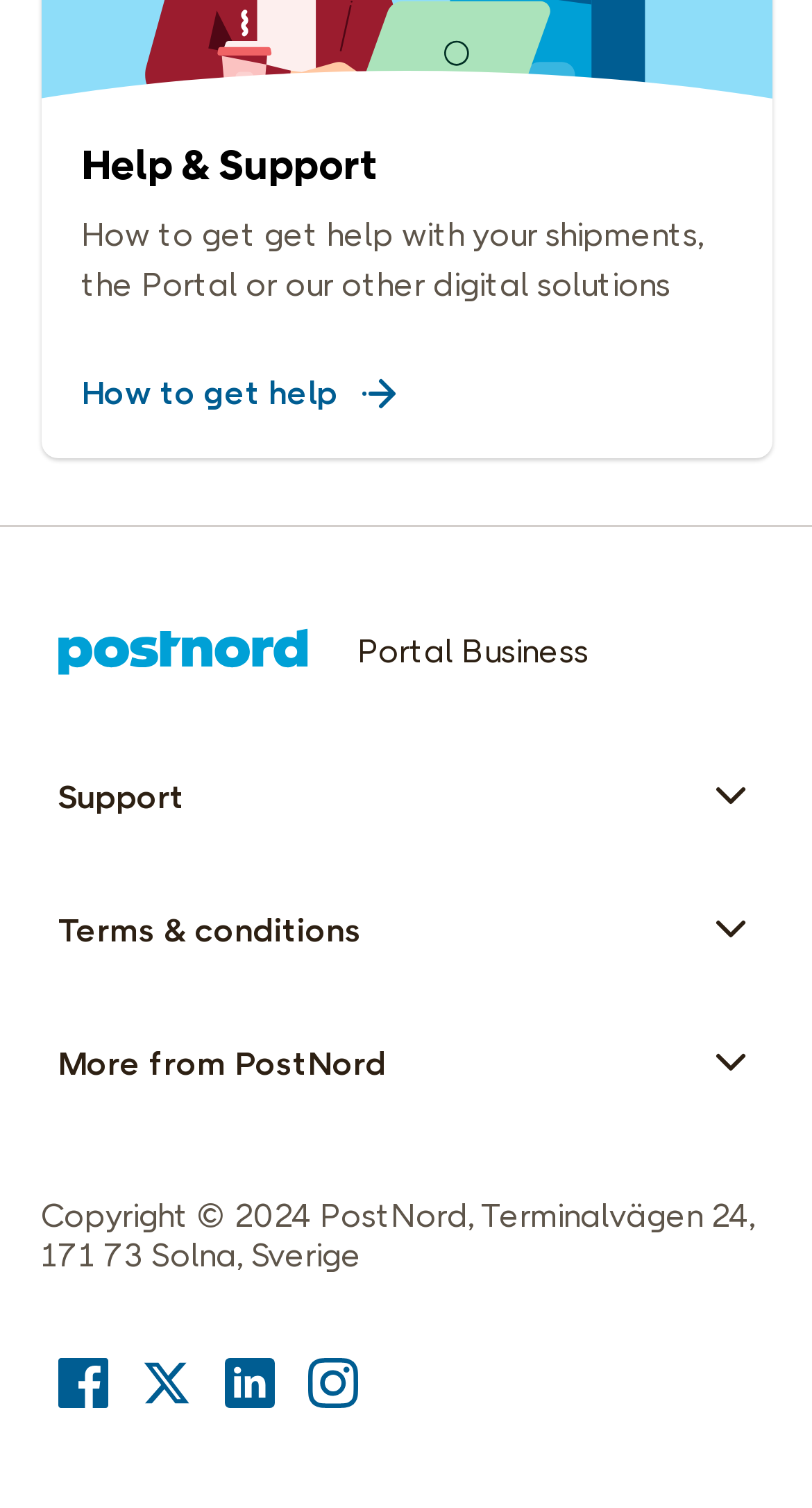Given the element description How to get help, predict the bounding box coordinates for the UI element in the webpage screenshot. The format should be (top-left x, top-left y, bottom-right x, bottom-right y), and the values should be between 0 and 1.

[0.05, 0.217, 0.95, 0.304]